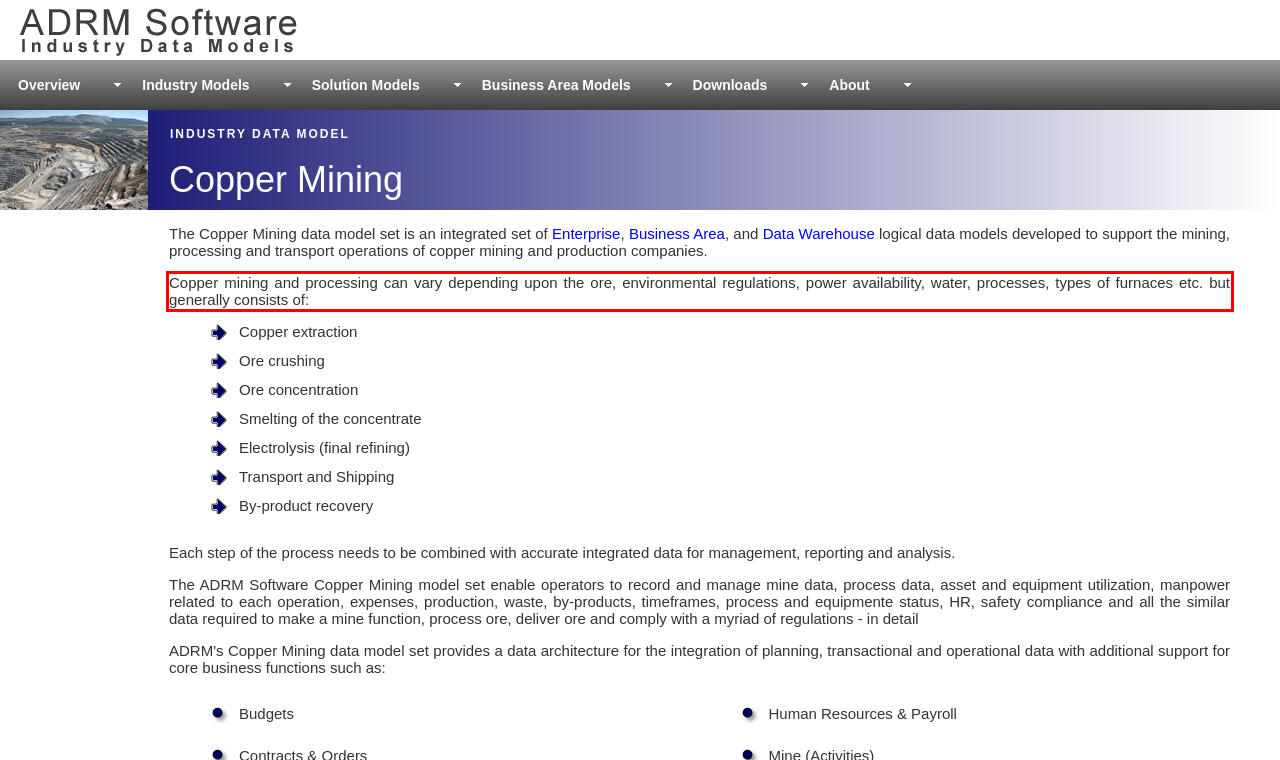You are provided with a webpage screenshot that includes a red rectangle bounding box. Extract the text content from within the bounding box using OCR.

Copper mining and processing can vary depending upon the ore, environmental regulations, power availability, water, processes, types of furnaces etc. but generally consists of: